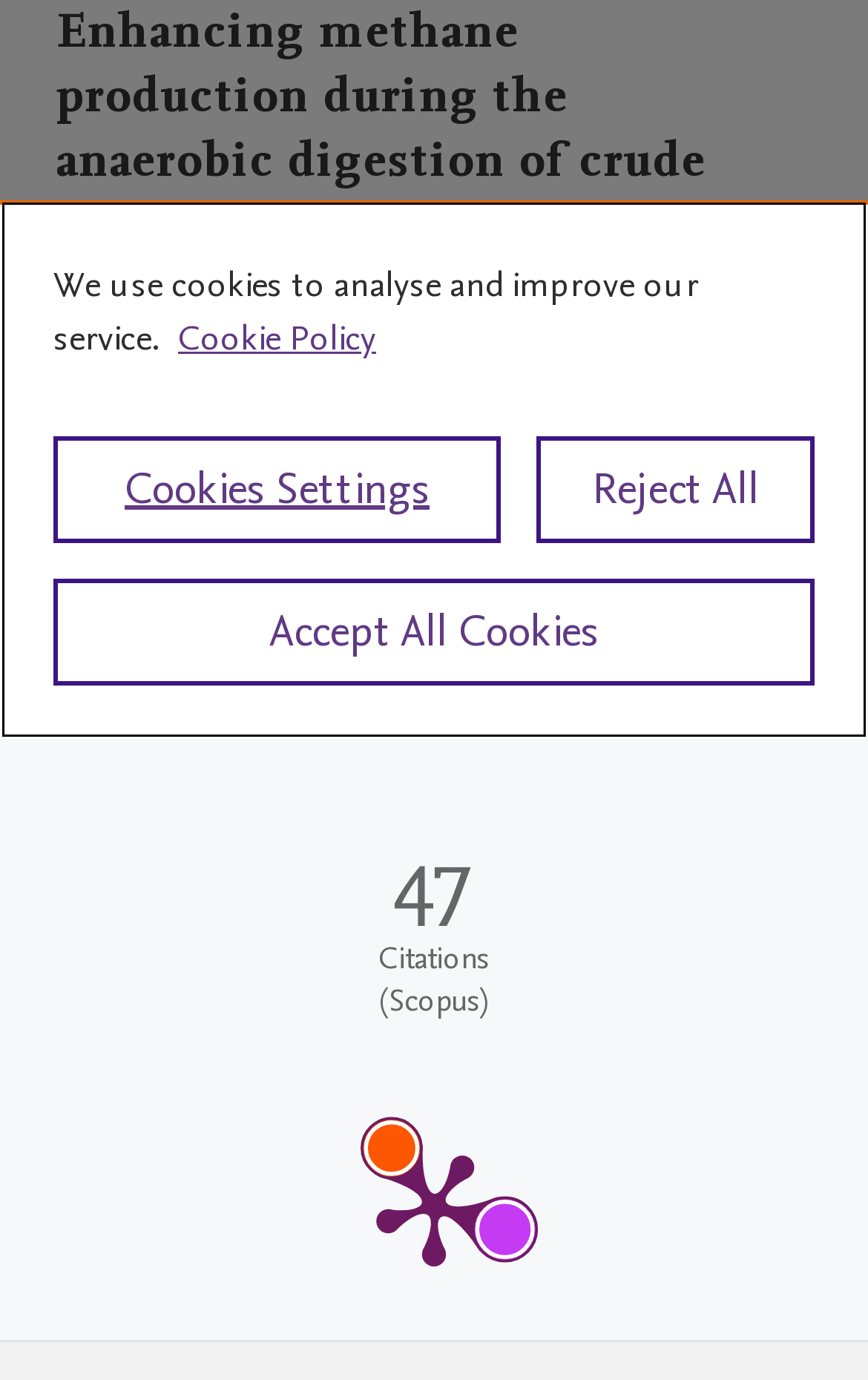Based on the element description AGR - Agricultural Bioscience, identify the bounding box coordinates for the UI element. The coordinates should be in the format (top-left x, top-left y, bottom-right x, bottom-right y) and within the 0 to 1 range.

[0.064, 0.348, 0.515, 0.38]